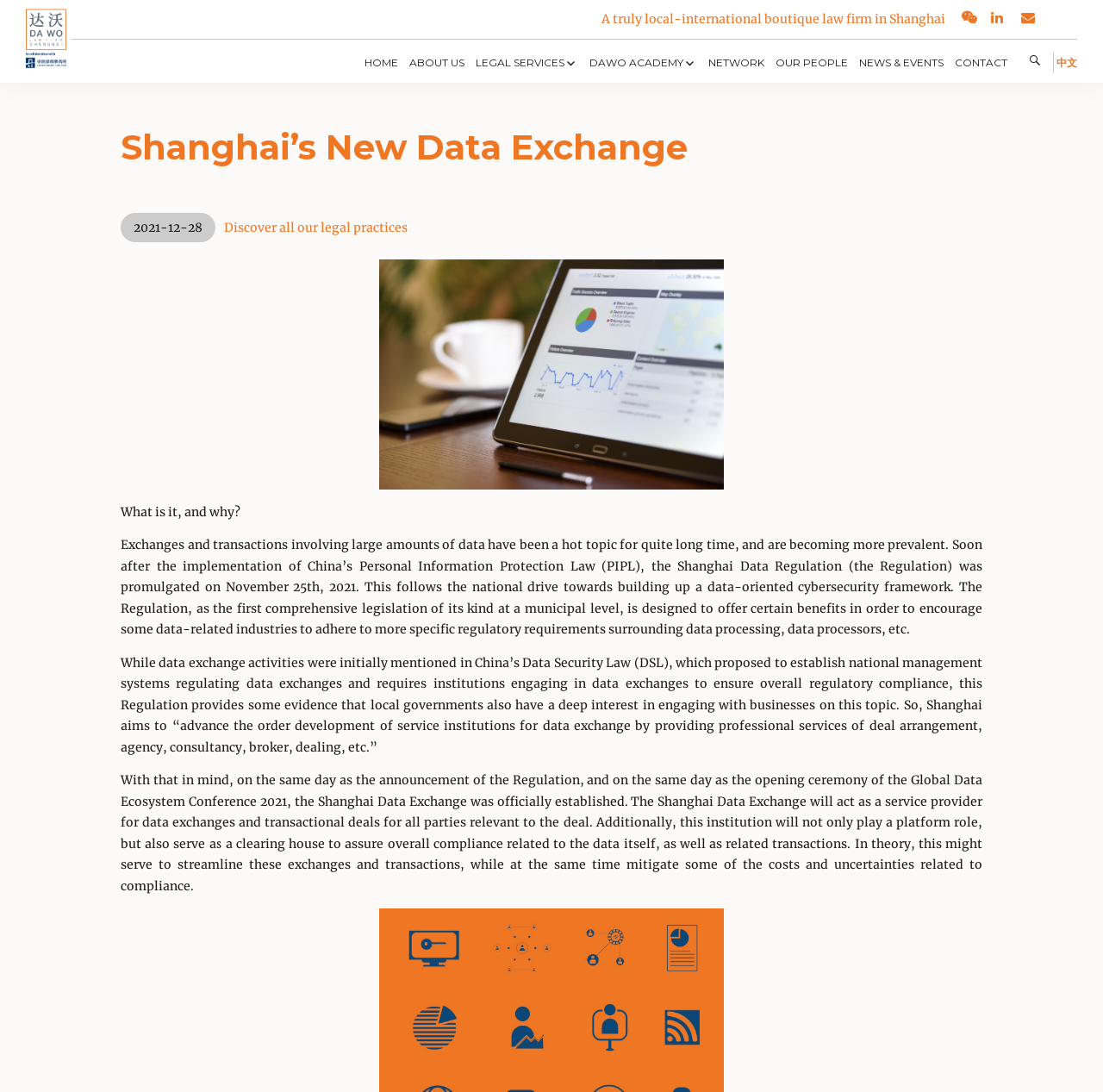Offer a meticulous caption that includes all visible features of the webpage.

The webpage is about Shanghai's New Data Exchange. At the top left, there is a link to the homepage. Next to it, there is a navigation menu with links to various sections, including "HOME", "ABOUT US", "LEGAL SERVICES", and others. 

On the top right, there is another navigation menu with social links, including WeChat, LinkedIn, and a "CONTACT" link. 

Below the navigation menus, there is a search bar with a "SEARCH" button. 

The main content of the webpage is divided into sections. The first section has a heading "Shanghai’s New Data Exchange" and a subheading "2021-12-28". Below it, there is a link to discover all legal practices. 

The next section explains what the Shanghai Data Exchange is and why it was established. The text describes the context of the exchange, including the implementation of China's Personal Information Protection Law and the Shanghai Data Regulation. It also explains the benefits of the Regulation and how it aims to encourage data-related industries to adhere to specific regulatory requirements. 

The following sections provide more information about the Shanghai Data Exchange, including its role as a service provider for data exchanges and transactional deals, and its function as a clearing house to ensure compliance.